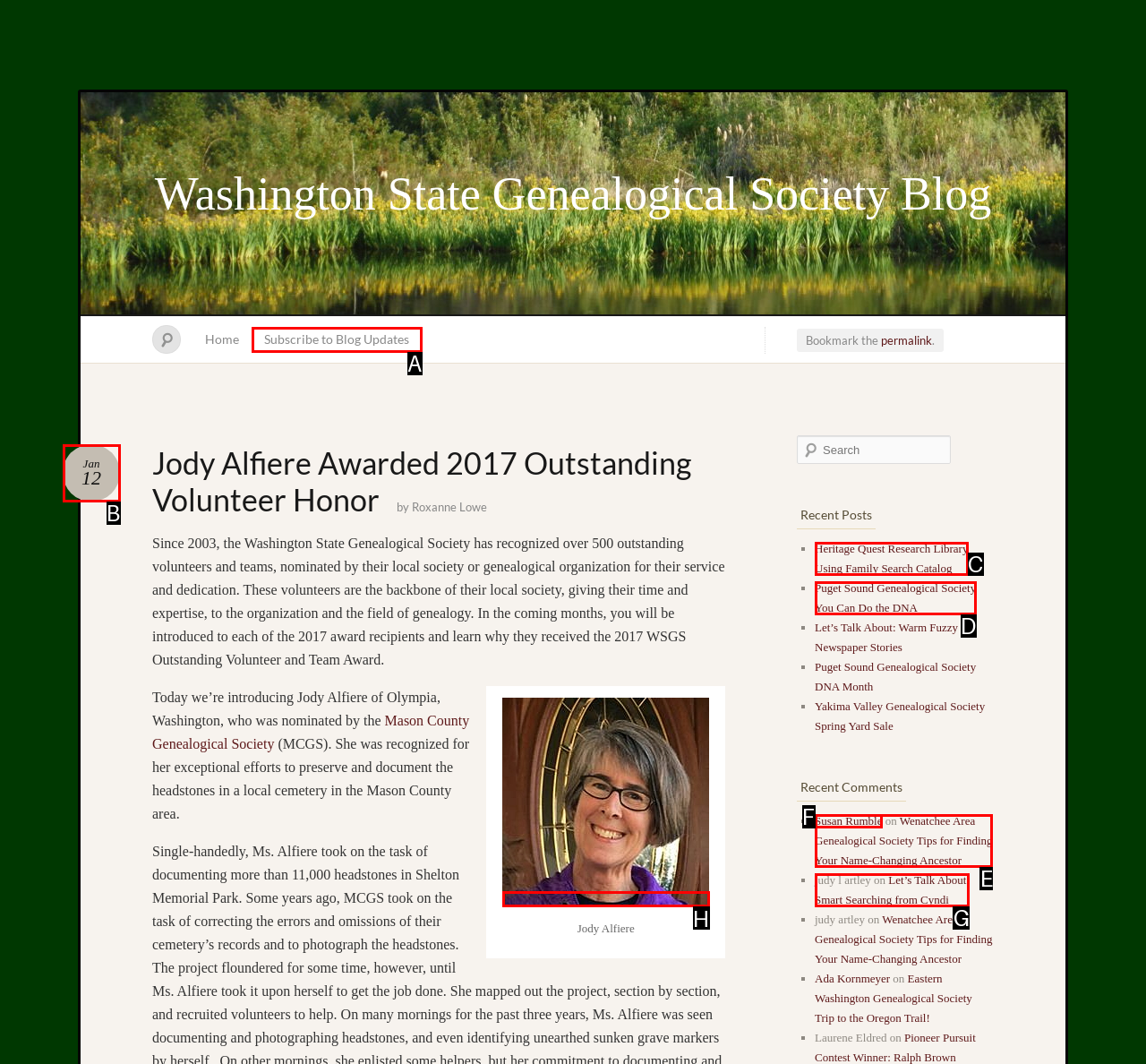Assess the description: Subscribe to Blog Updates and select the option that matches. Provide the letter of the chosen option directly from the given choices.

A